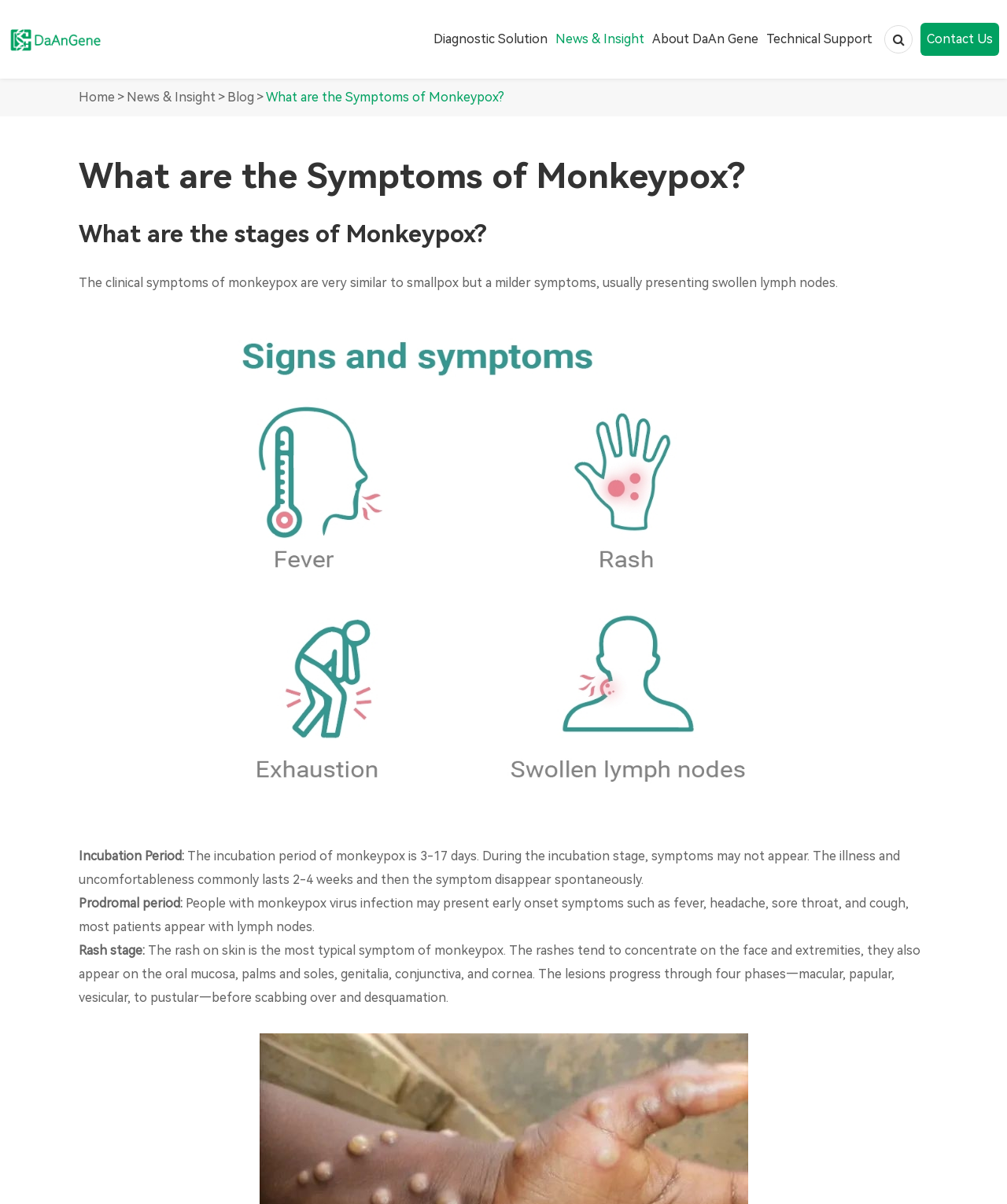Answer this question using a single word or a brief phrase:
How long does the illness of monkeypox usually last?

2-4 weeks